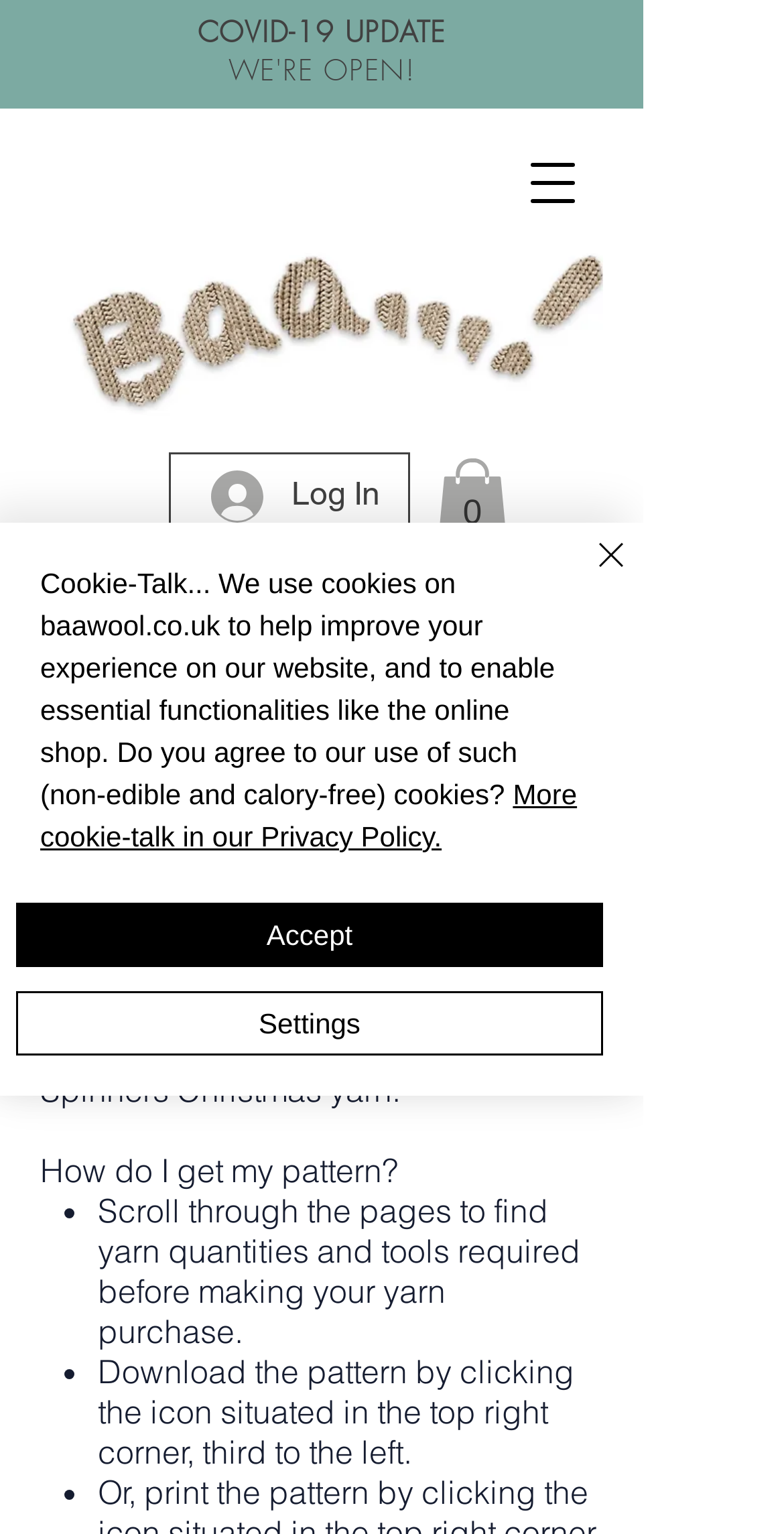Identify the bounding box coordinates of the clickable region necessary to fulfill the following instruction: "Open navigation menu". The bounding box coordinates should be four float numbers between 0 and 1, i.e., [left, top, right, bottom].

[0.641, 0.087, 0.769, 0.152]